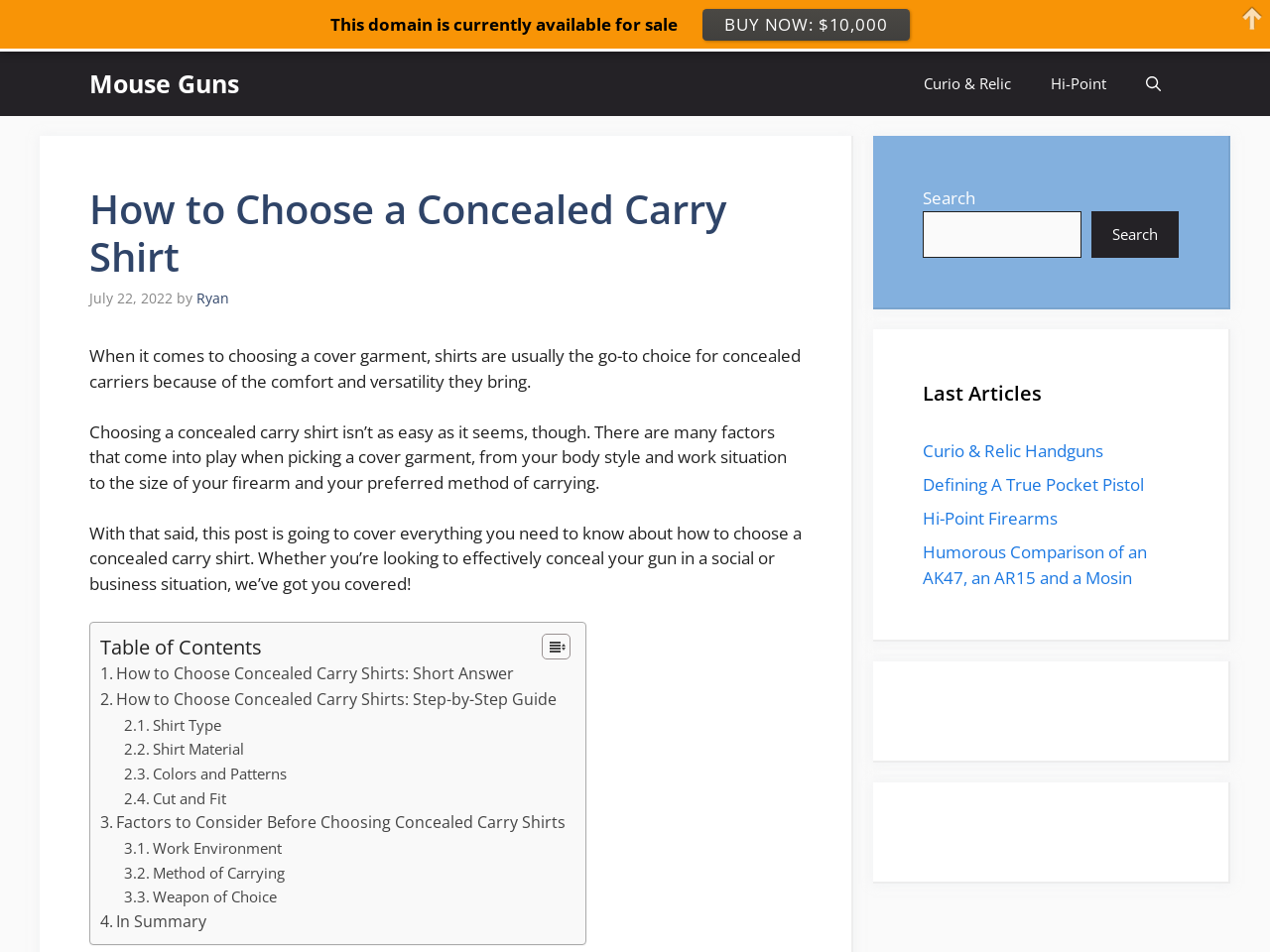Determine the bounding box coordinates of the section I need to click to execute the following instruction: "Click on the 'Mouse Guns' link". Provide the coordinates as four float numbers between 0 and 1, i.e., [left, top, right, bottom].

[0.07, 0.054, 0.188, 0.122]